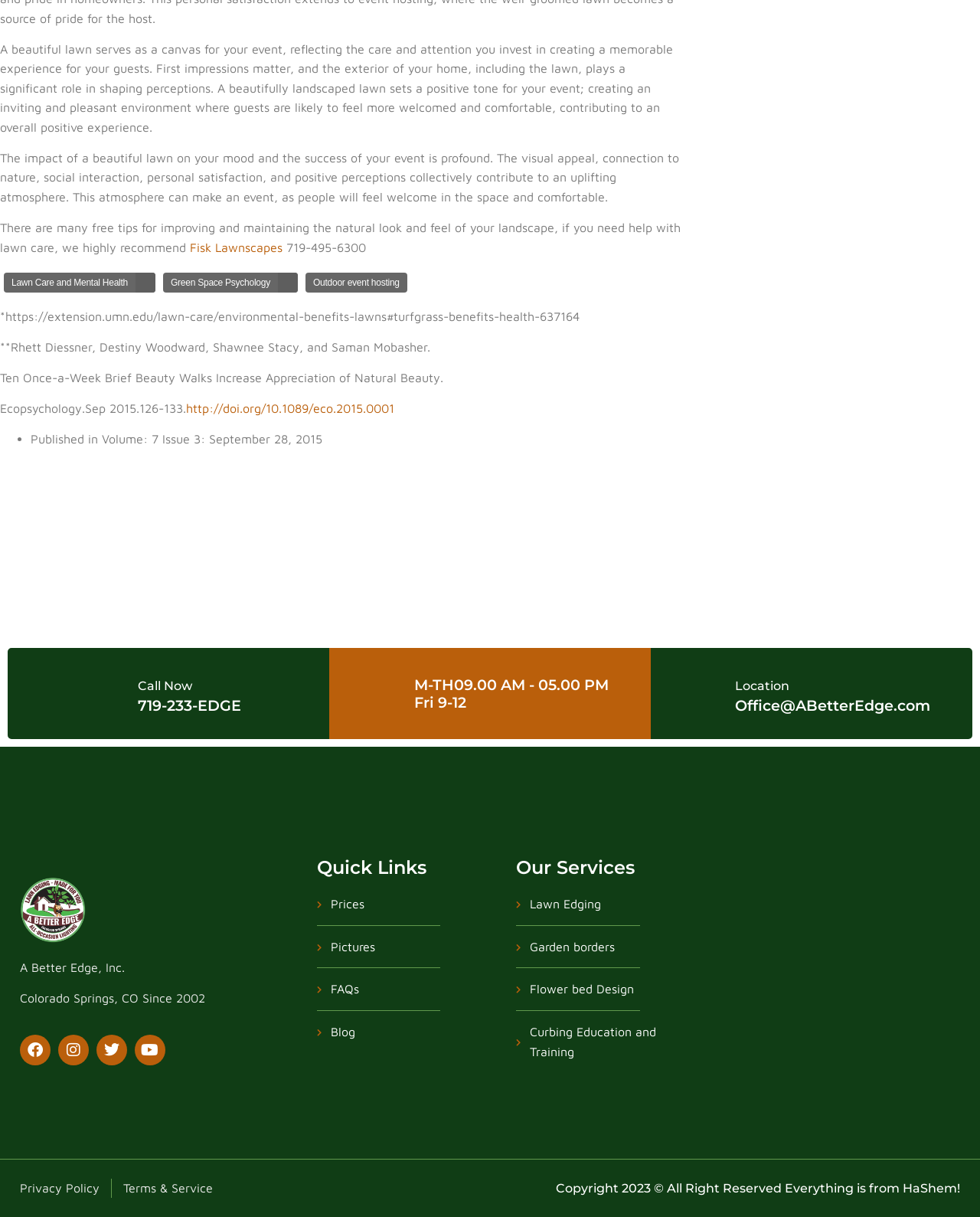What is the significance of a beautifully landscaped lawn?
Provide a detailed answer to the question using information from the image.

According to the webpage content, a beautifully landscaped lawn sets a positive tone for an event, creating an inviting and pleasant environment where guests are likely to feel more welcomed and comfortable, contributing to an overall positive experience.